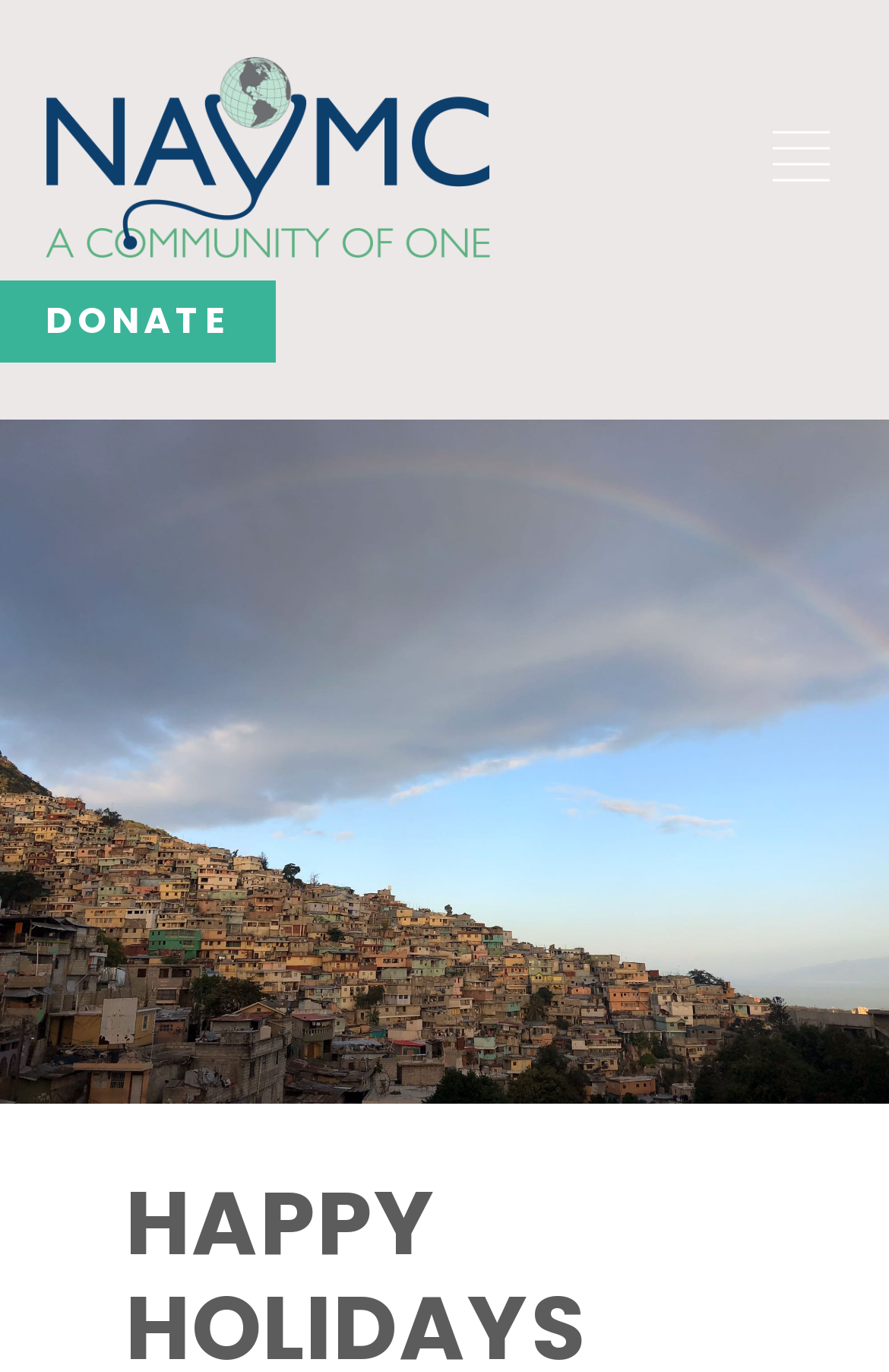Refer to the element description Trainocate Blog and identify the corresponding bounding box in the screenshot. Format the coordinates as (top-left x, top-left y, bottom-right x, bottom-right y) with values in the range of 0 to 1.

None